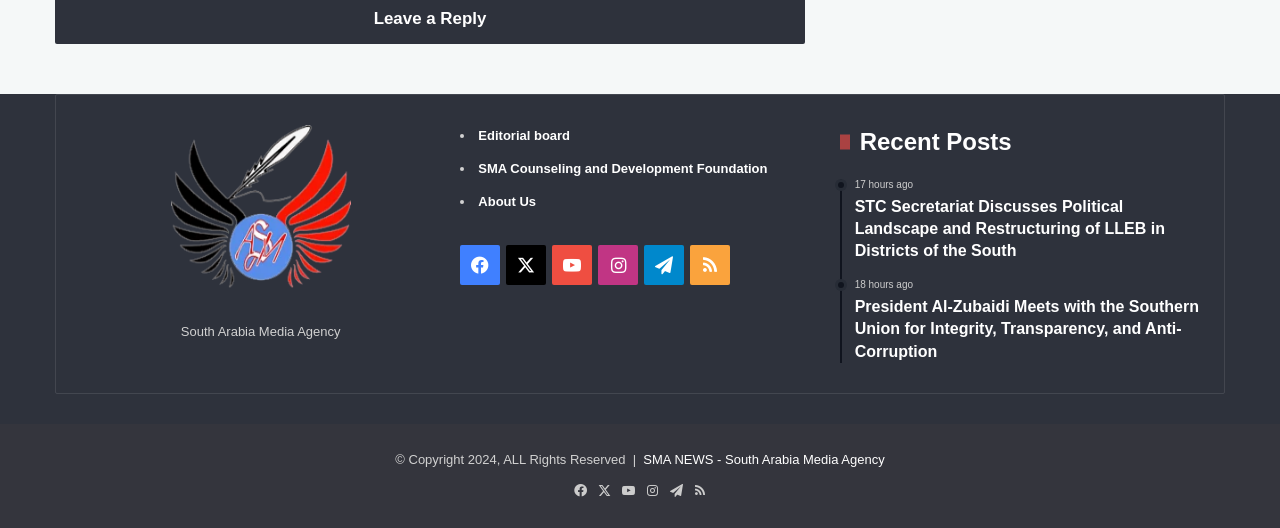Specify the bounding box coordinates of the area that needs to be clicked to achieve the following instruction: "Visit the Editorial board page".

[0.374, 0.243, 0.445, 0.271]